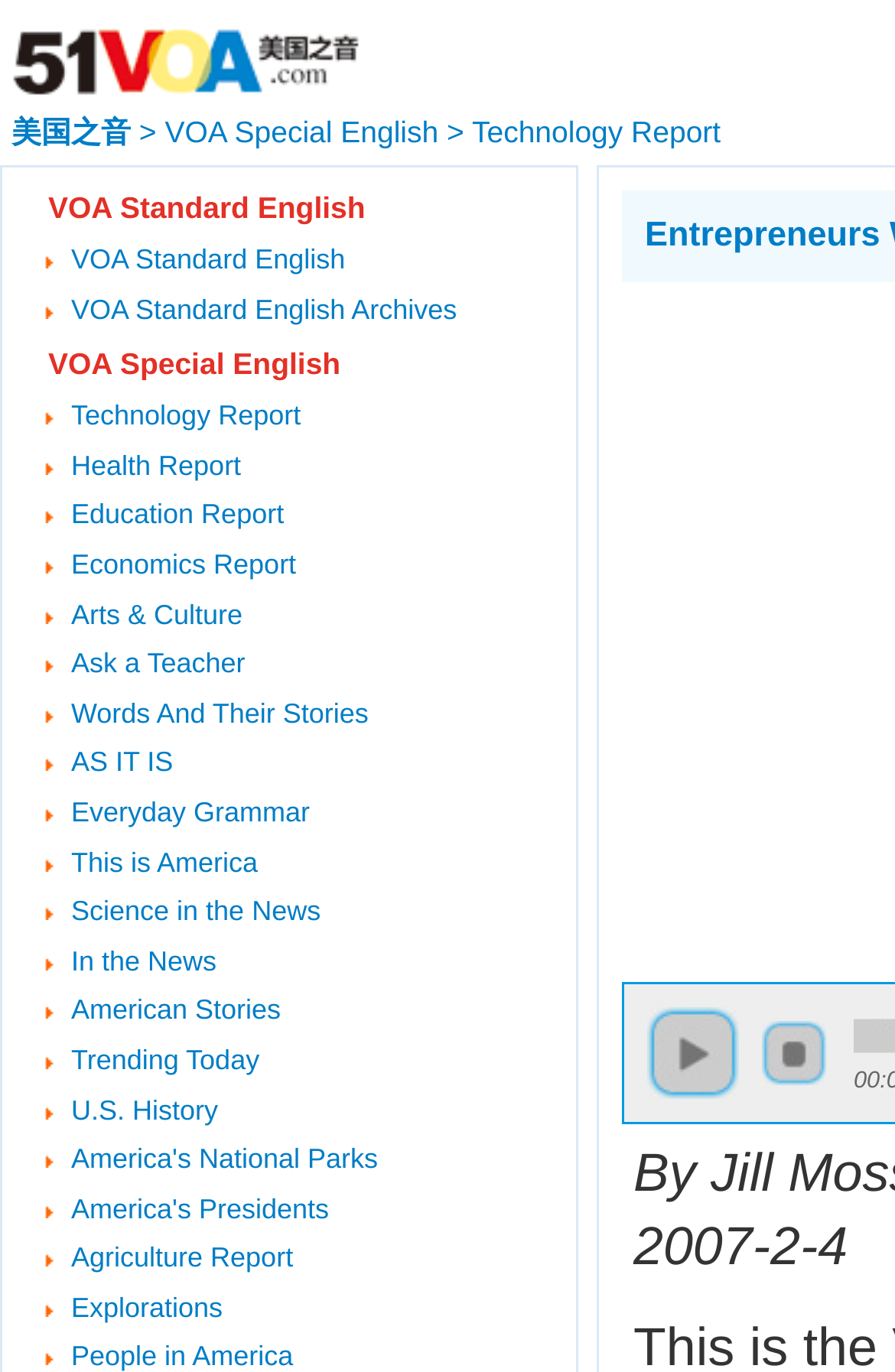Use a single word or phrase to answer the question: 
What is the date of the article?

2007-2-4